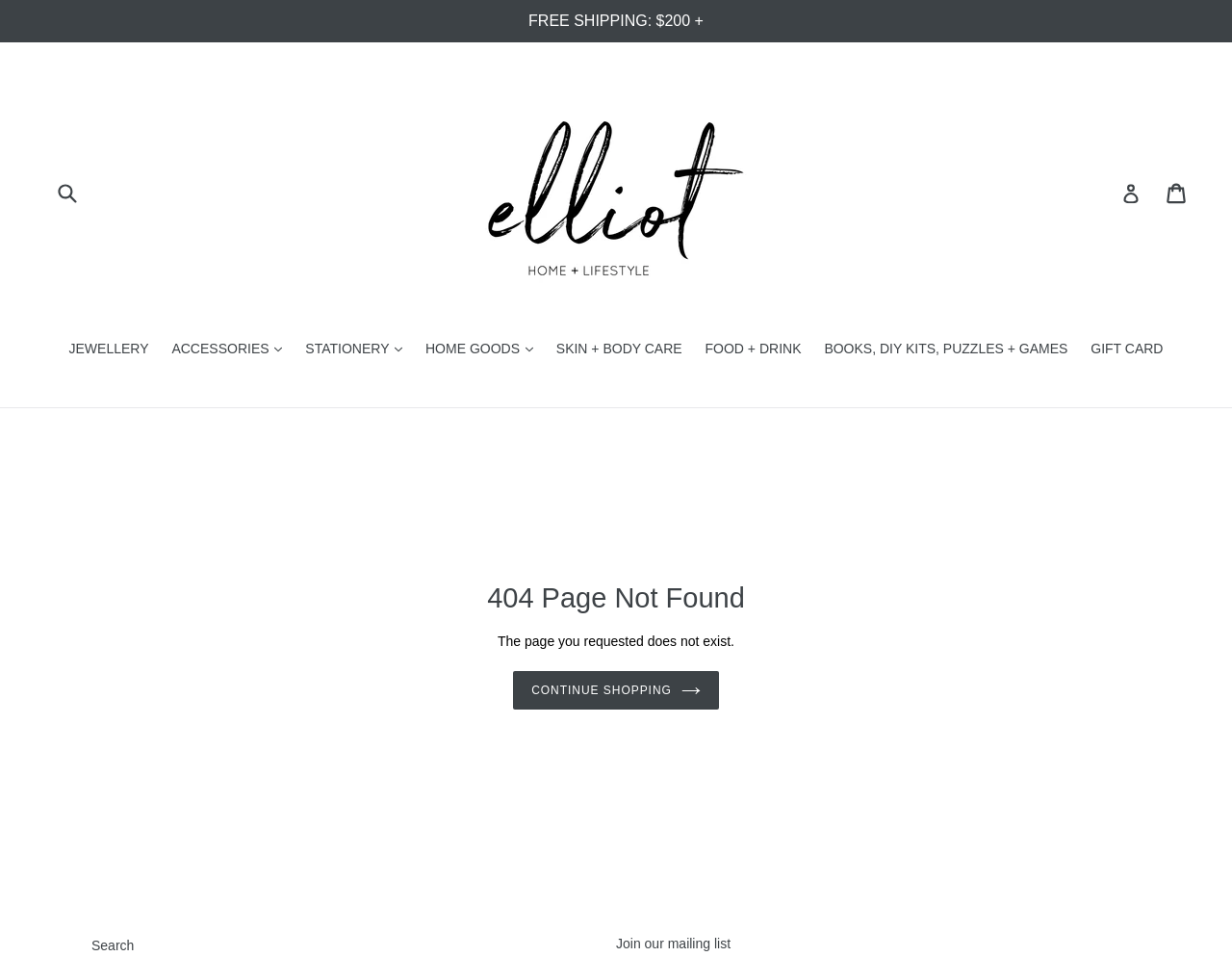Locate the bounding box coordinates of the element you need to click to accomplish the task described by this instruction: "View your cart".

[0.947, 0.179, 0.965, 0.225]